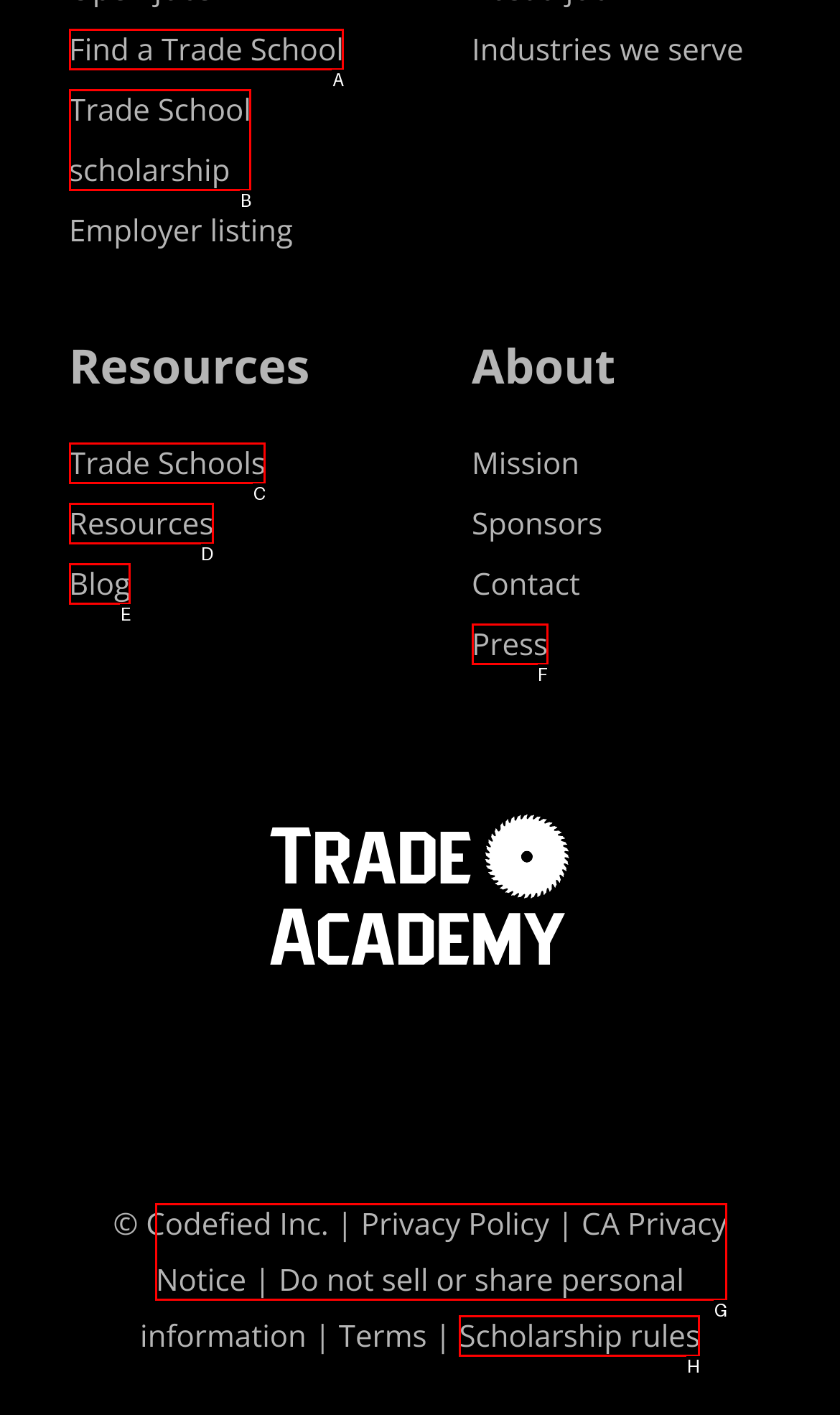Determine which option aligns with the description: Find a Trade School. Provide the letter of the chosen option directly.

A